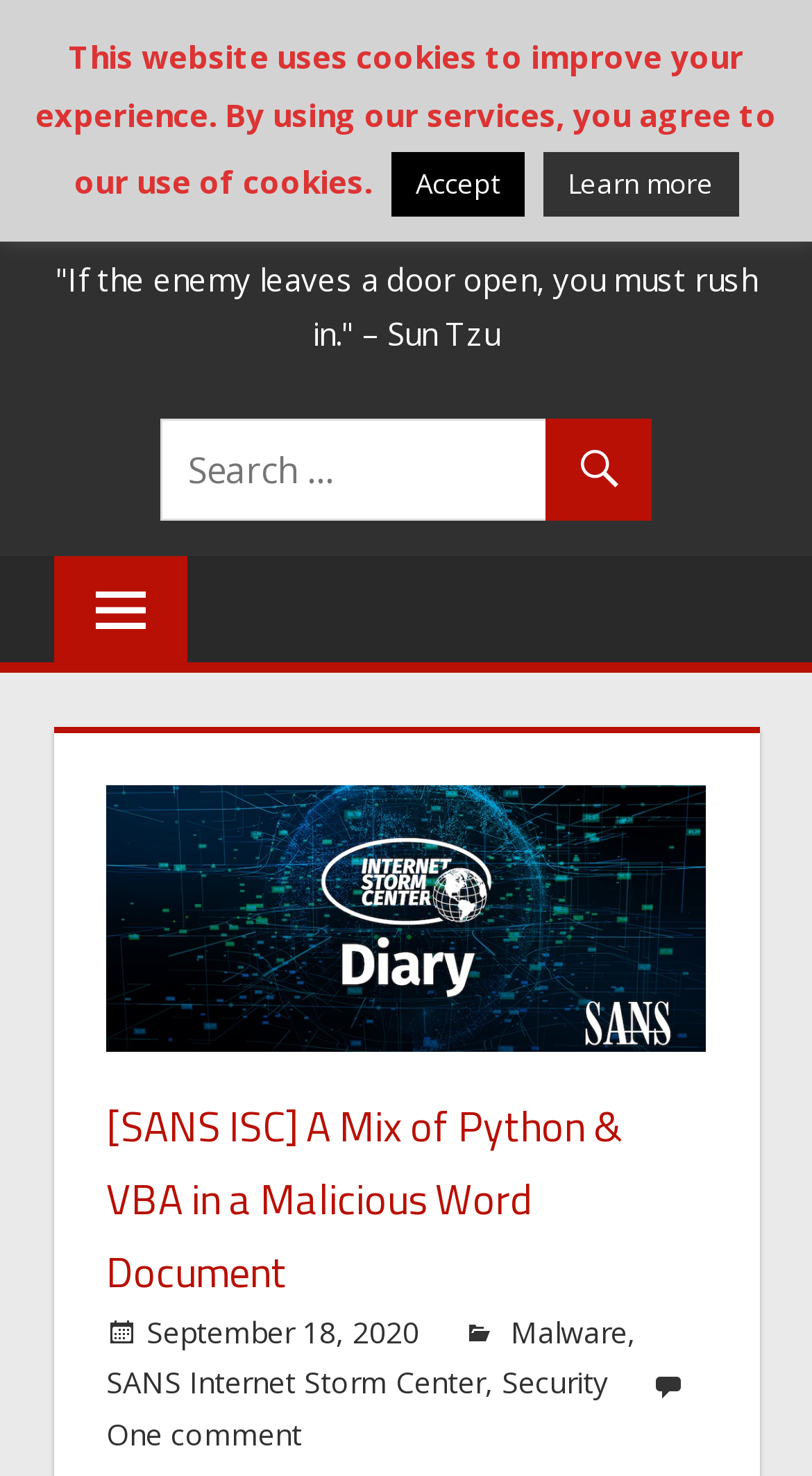Identify the coordinates of the bounding box for the element that must be clicked to accomplish the instruction: "search for something".

[0.198, 0.284, 0.802, 0.353]